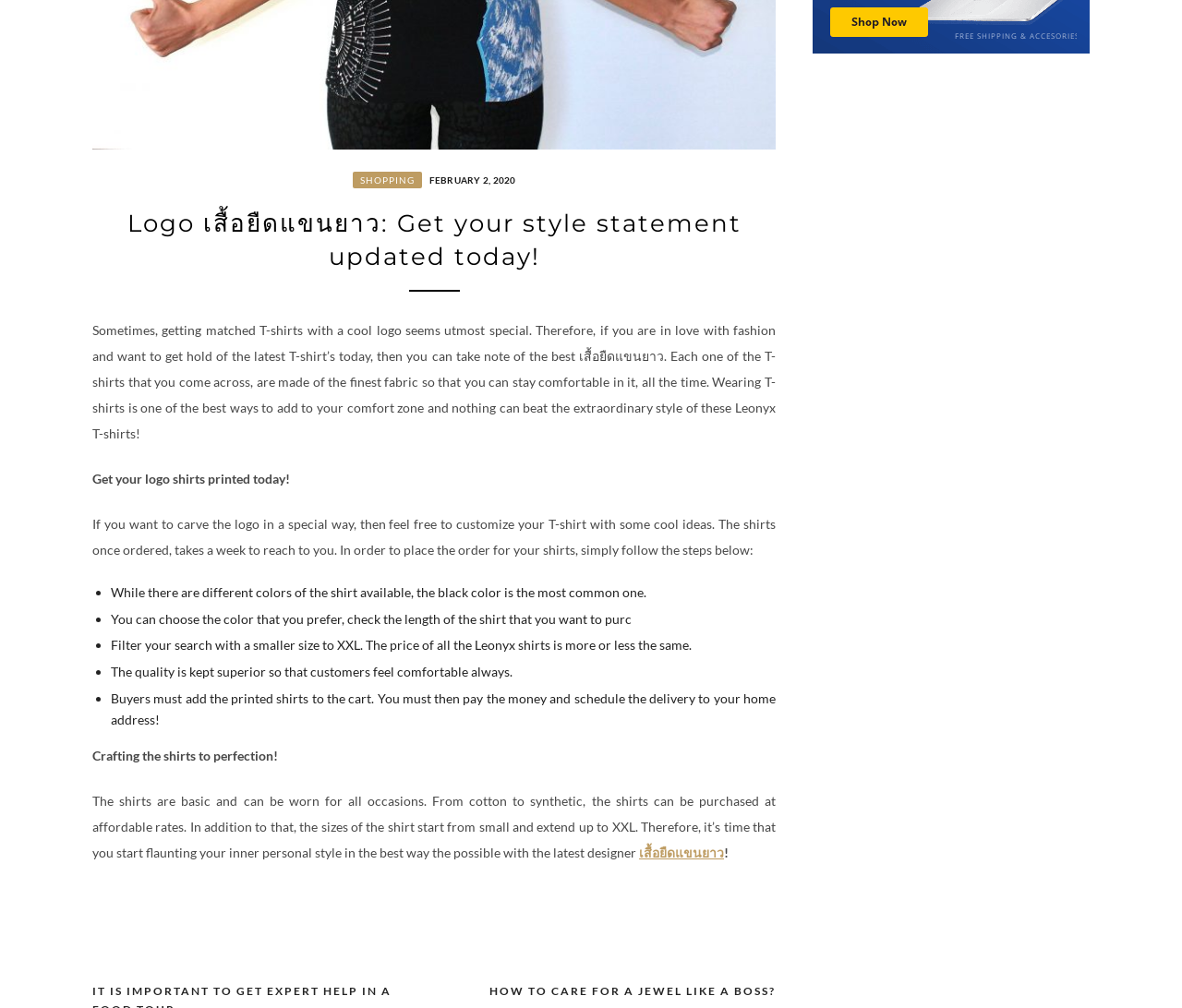Based on the element description +49 89 588 0430-00, identify the bounding box coordinates for the UI element. The coordinates should be in the format (top-left x, top-left y, bottom-right x, bottom-right y) and within the 0 to 1 range.

None